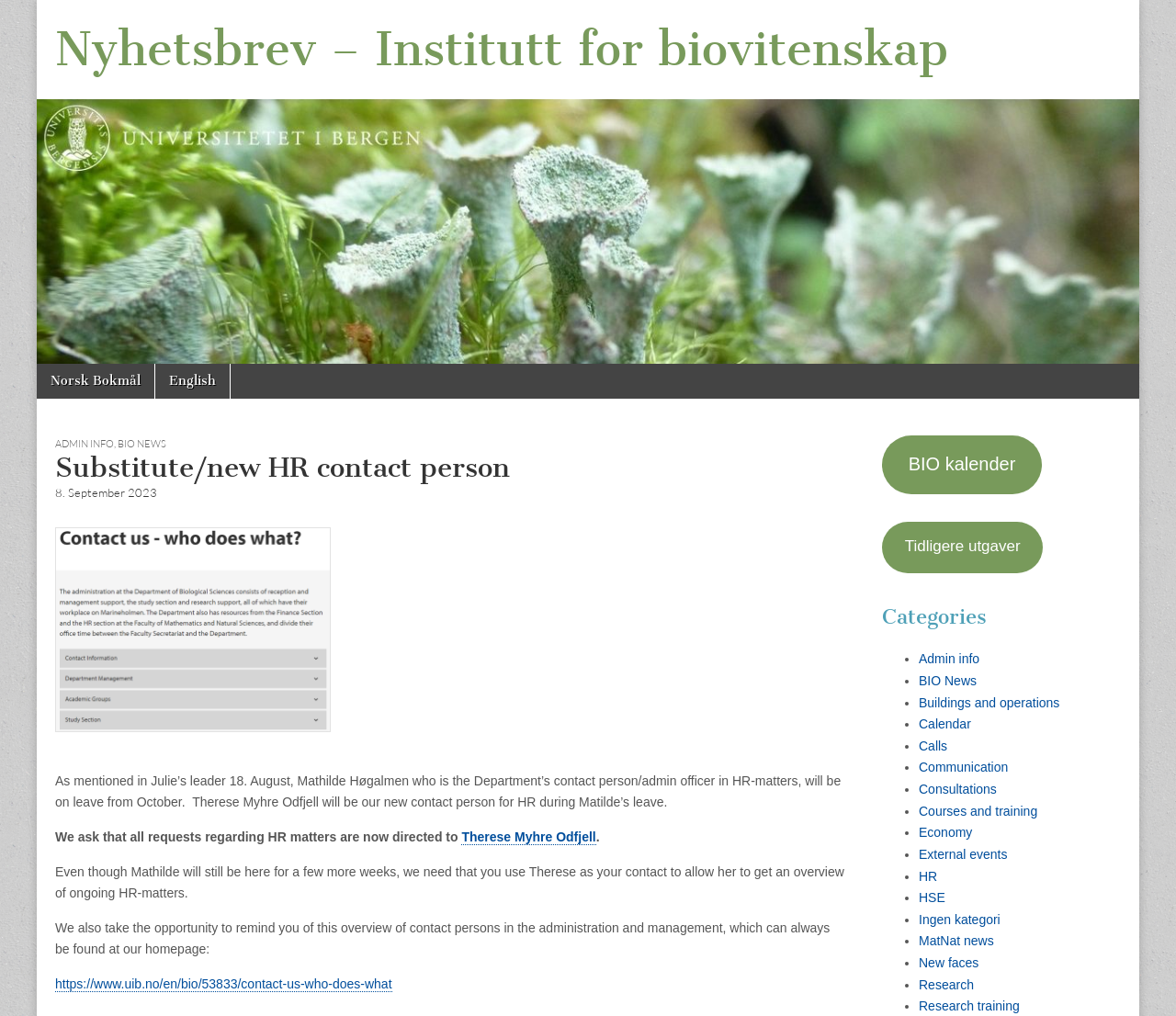Can you show the bounding box coordinates of the region to click on to complete the task described in the instruction: "Visit the 'BIO kalender' page"?

[0.75, 0.428, 0.886, 0.487]